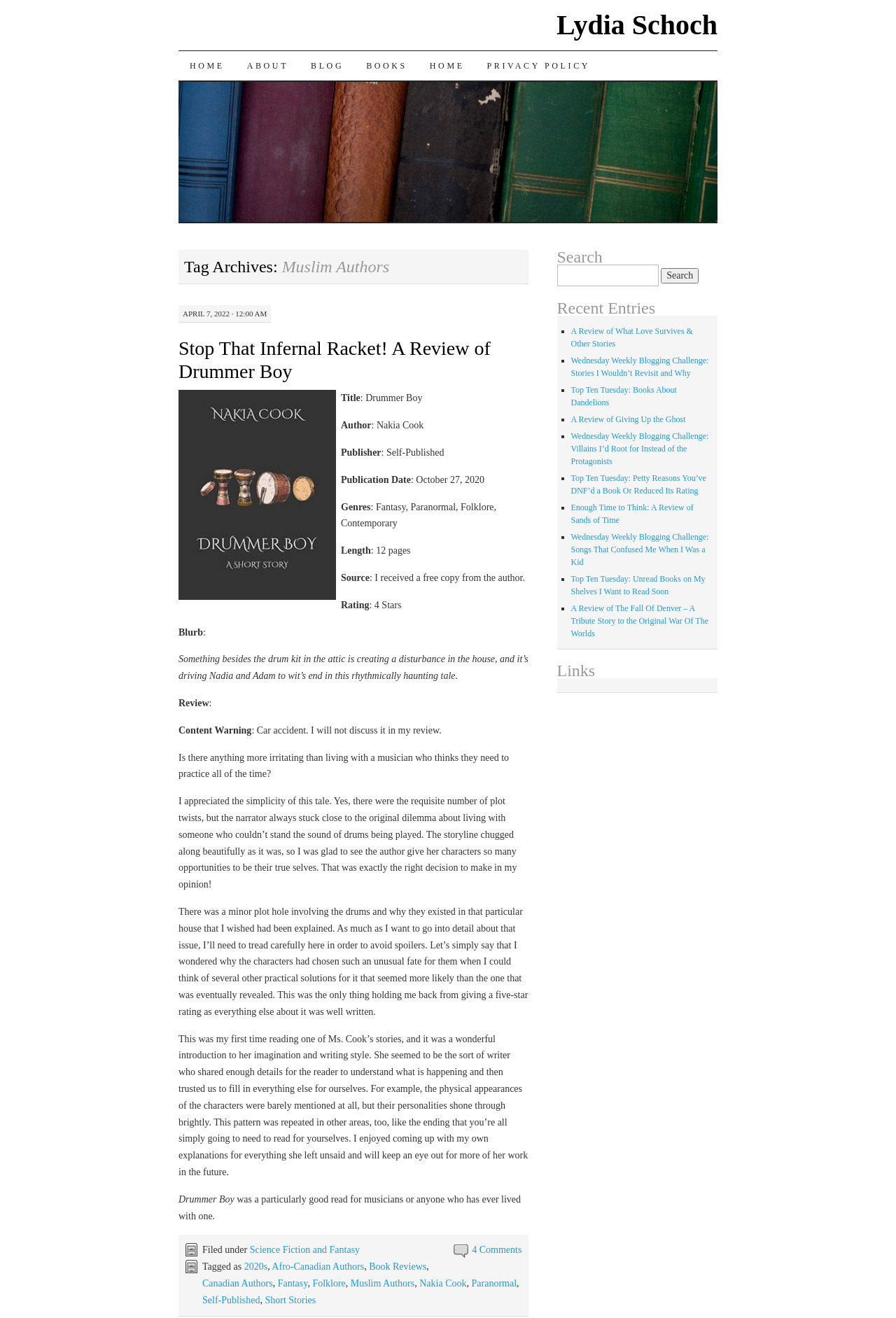How many pages does the book have?
Using the image as a reference, give a one-word or short phrase answer.

12 pages